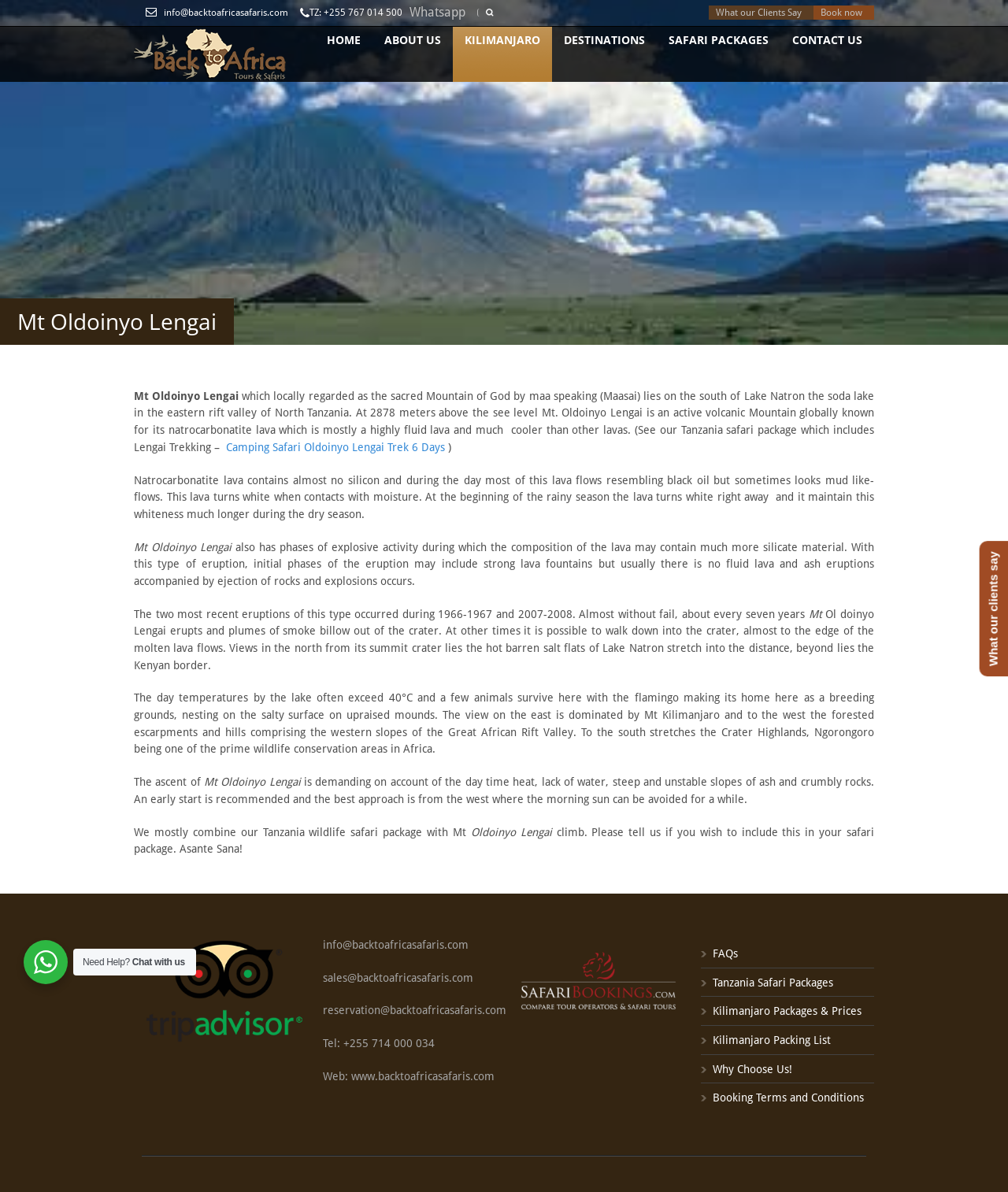Determine the bounding box coordinates of the section to be clicked to follow the instruction: "Click the 'Book now' button". The coordinates should be given as four float numbers between 0 and 1, formatted as [left, top, right, bottom].

[0.814, 0.006, 0.855, 0.015]